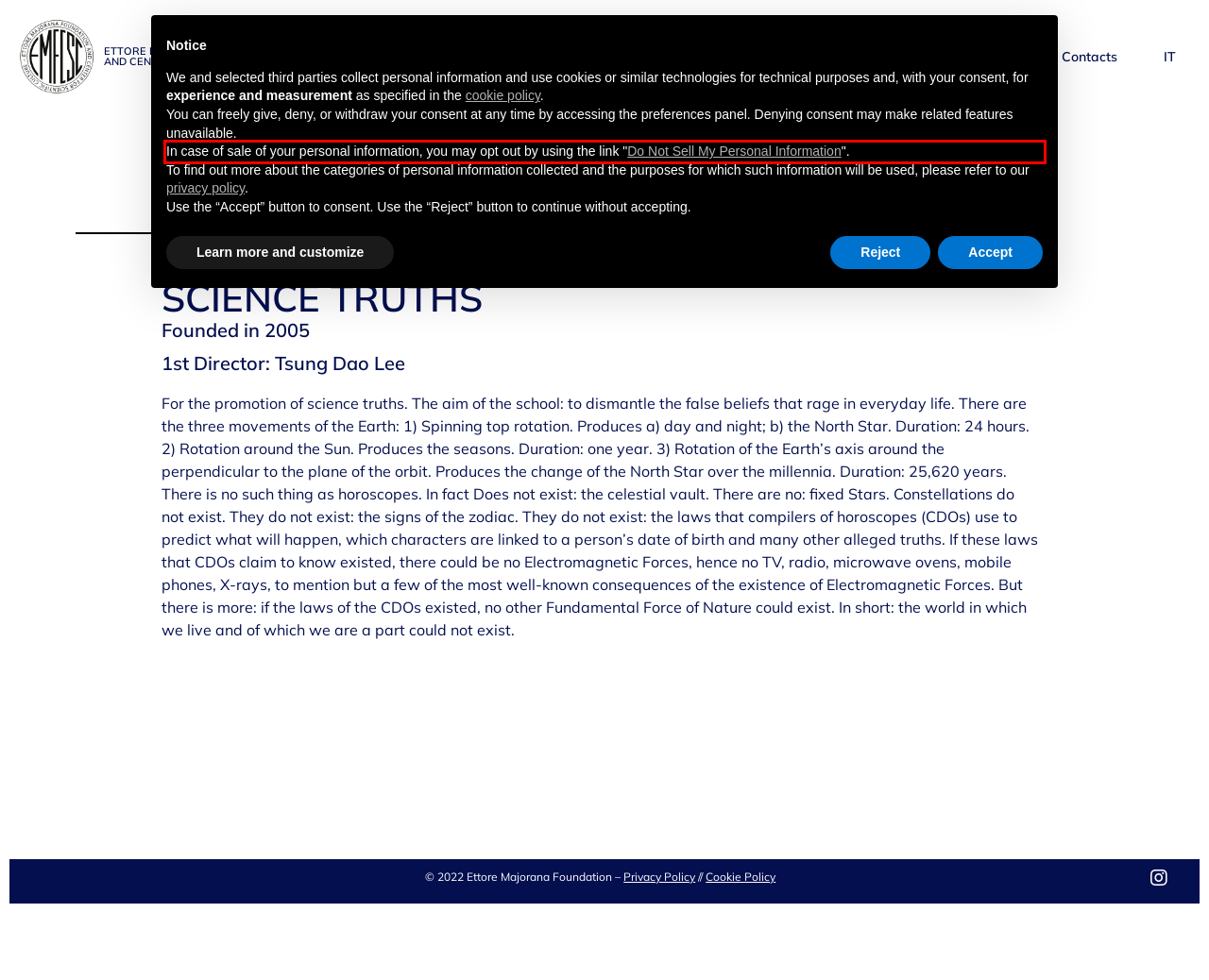Please take the screenshot of the webpage, find the red bounding box, and generate the text content that is within this red bounding box.

In case of sale of your personal information, you may opt out by using the link "Do Not Sell My Personal Information".